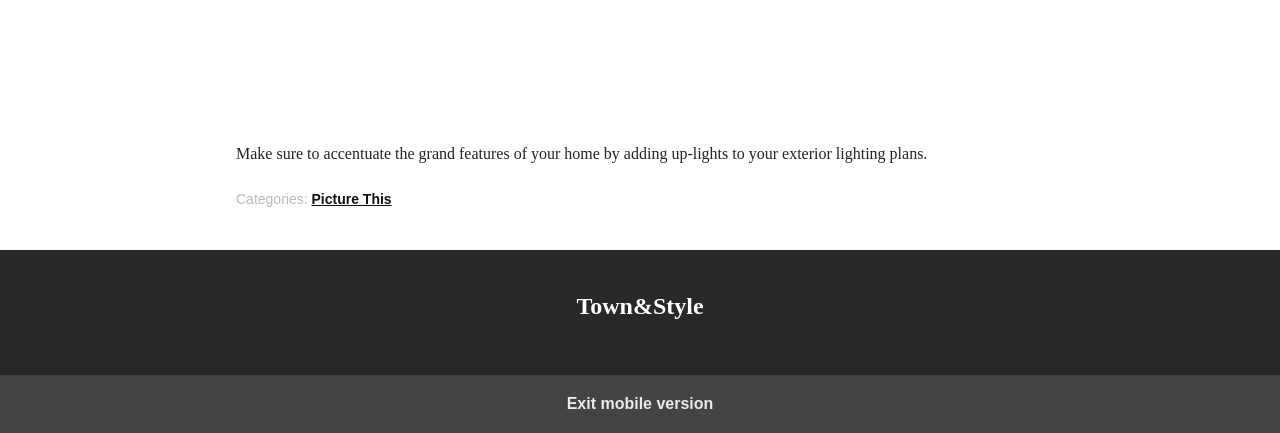Please answer the following question using a single word or phrase: 
What is the purpose of the 'Exit mobile version' link?

Switch to desktop version